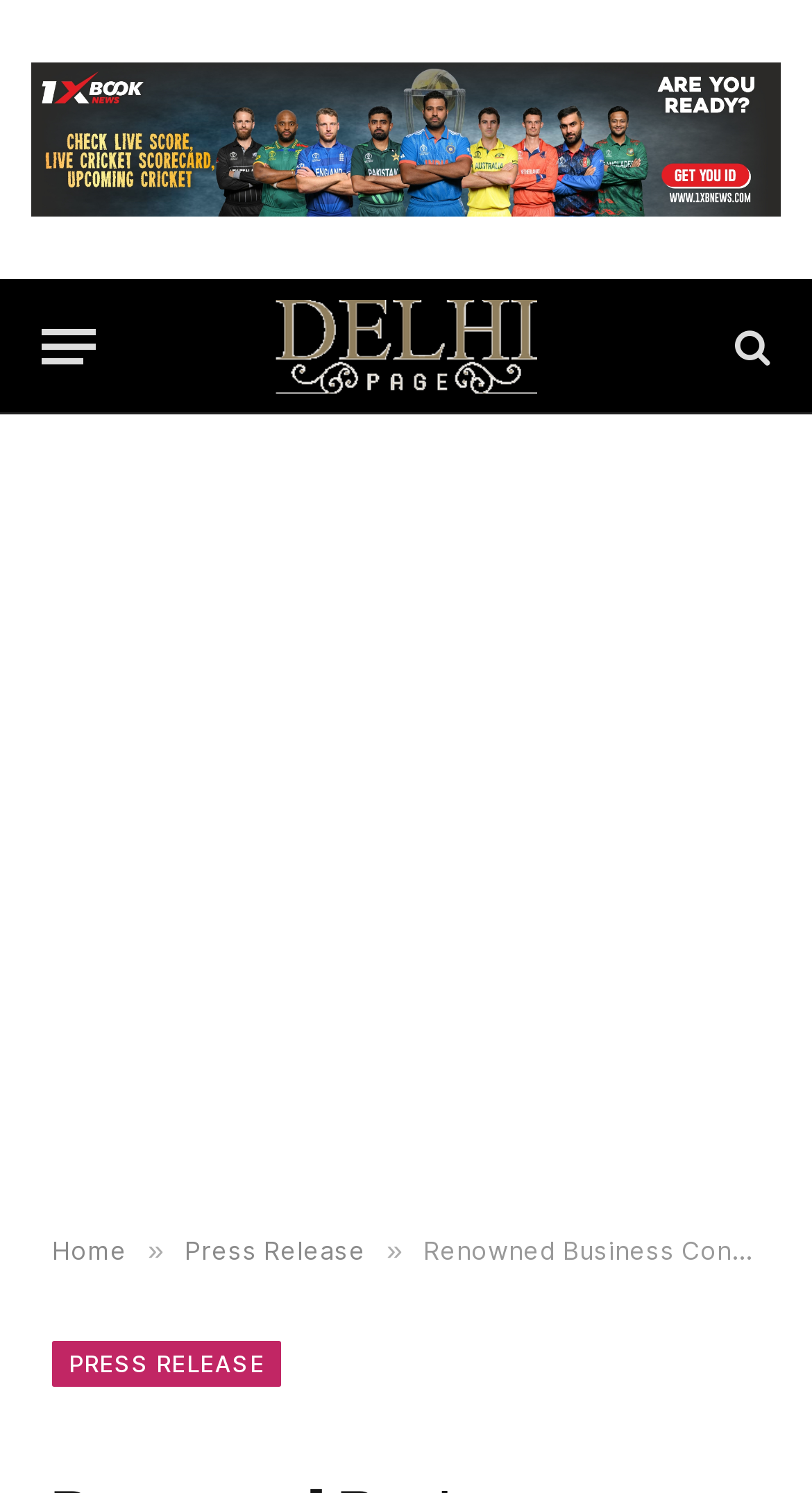Please find and generate the text of the main header of the webpage.

Renowned Business Consultant Dr. Manoj Sharma Receives Prestigious Swami Vivekanand Award for Virtual Technology Expertise